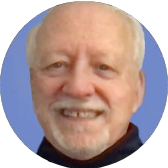Describe the image thoroughly, including all noticeable details.

This image features a smiling older man with light-colored hair and a friendly expression, set against a soft blue background. The round avatar represents David Keebler, a therapist who offers support for various issues including stress, anxiety, and relationship challenges. With 22 years of experience, he is committed to helping clients navigate their personal struggles and promote emotional well-being. This avatar serves as a visual link to his professional profile, where potential clients can learn more about his approach to therapy and get started on their journey towards healing.